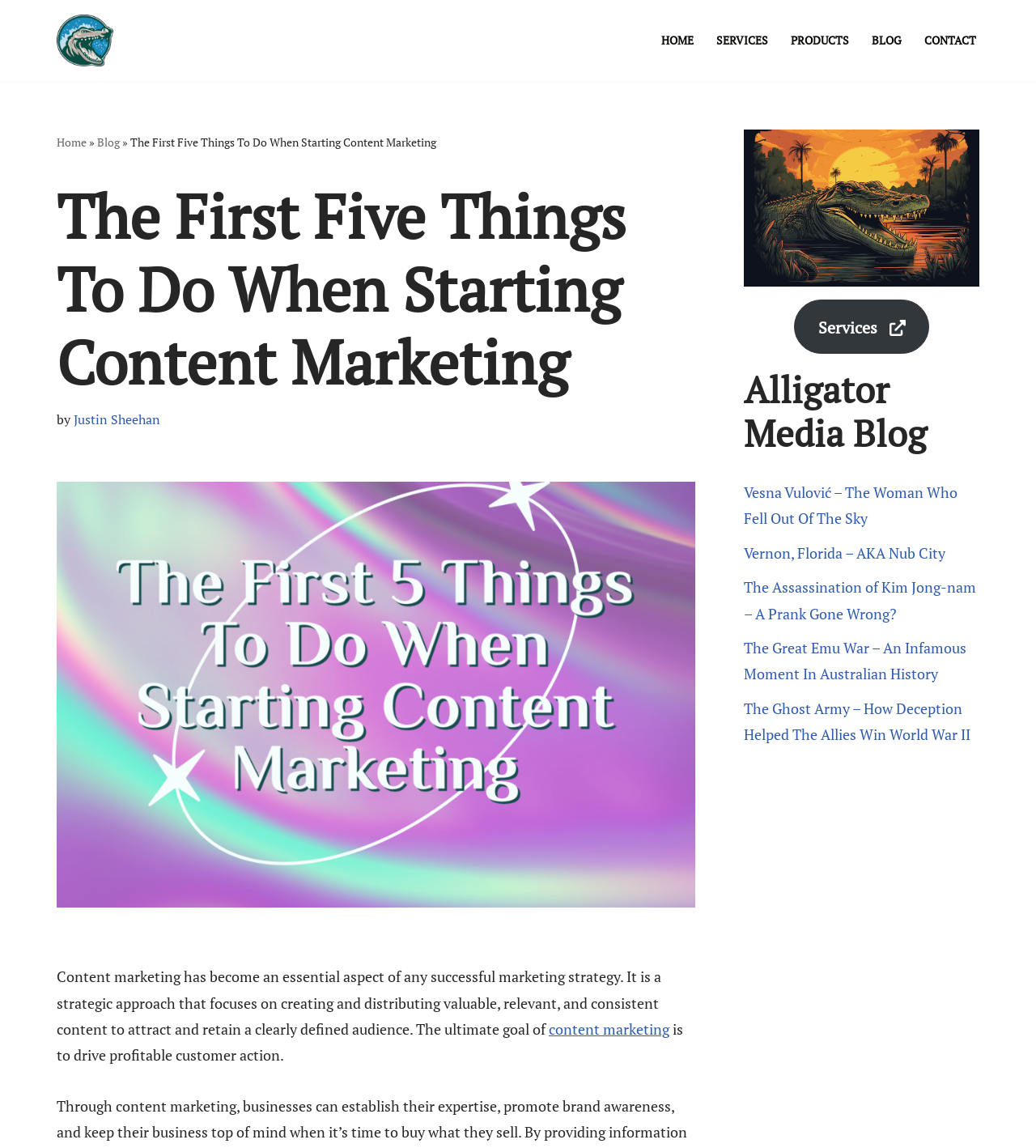Determine the bounding box coordinates for the clickable element required to fulfill the instruction: "Click on the 'content marketing' link". Provide the coordinates as four float numbers between 0 and 1, i.e., [left, top, right, bottom].

[0.53, 0.888, 0.646, 0.905]